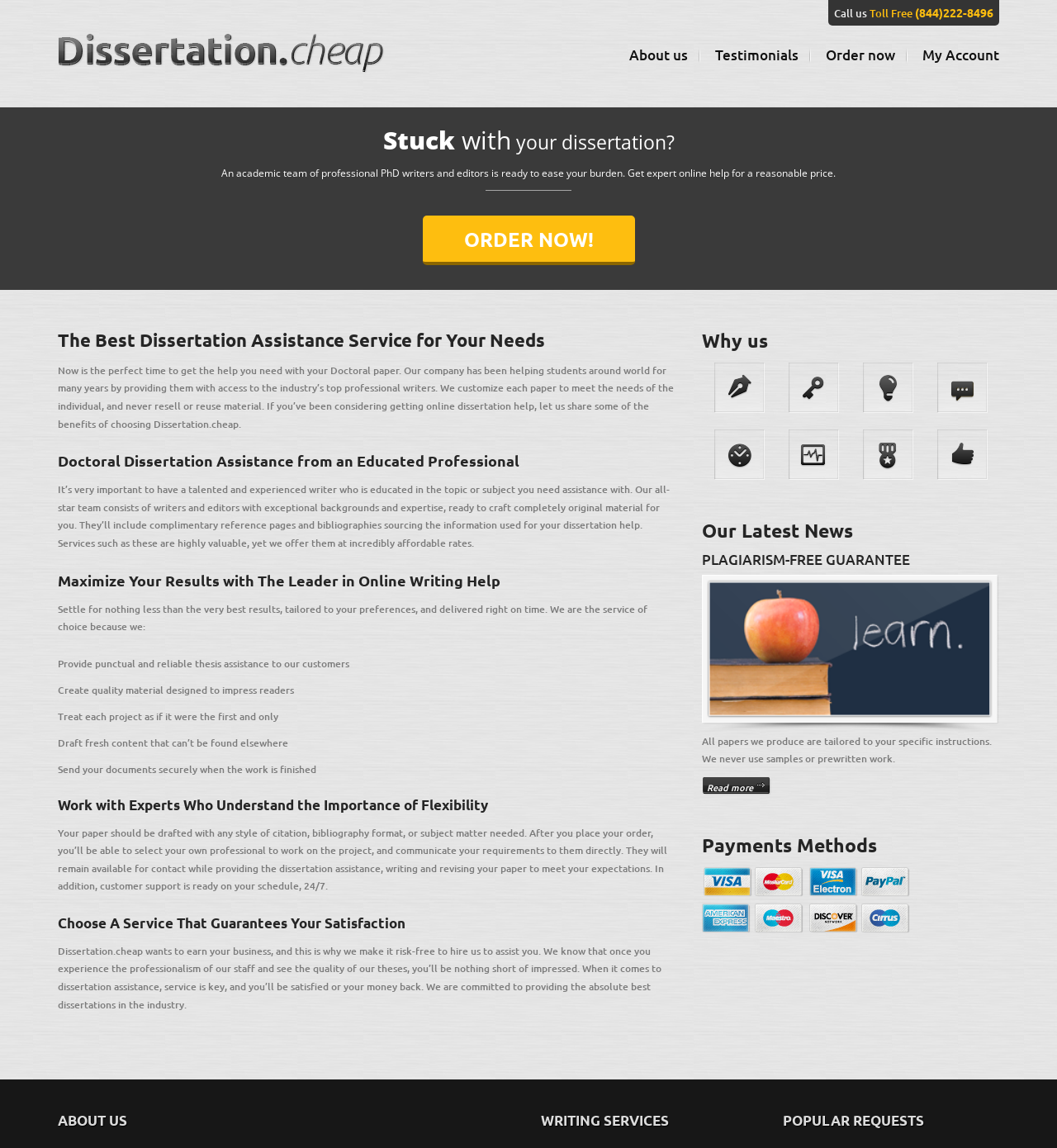What is the format of the papers produced?
Refer to the screenshot and deliver a thorough answer to the question presented.

I found the format of the papers produced by looking at the text which mentions that the company 'customize each paper to meet the needs of the individual' and that the client can 'select your own professional to work on the project, and communicate your requirements to them directly'.